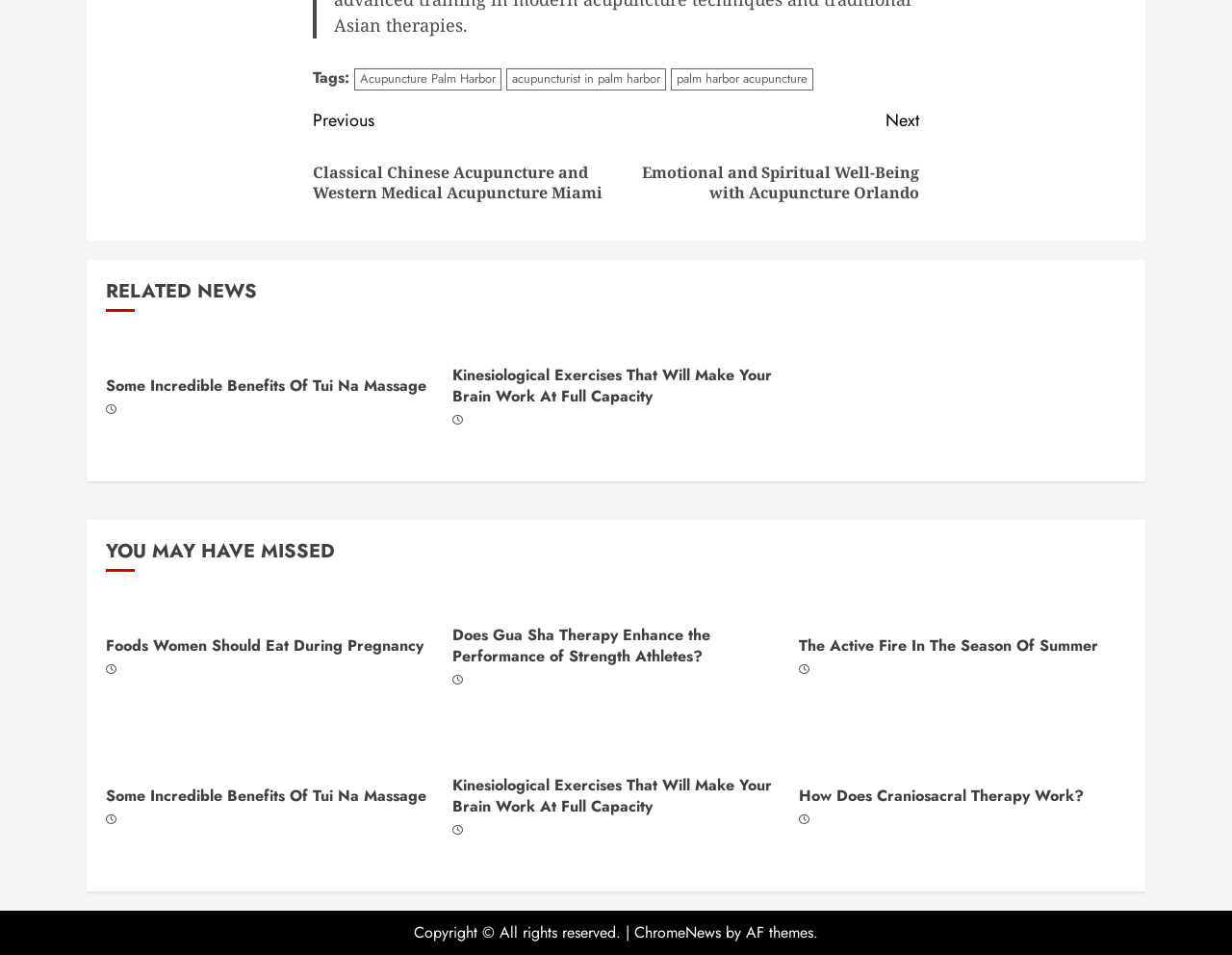Please find the bounding box for the UI component described as follows: "acupuncturist in palm harbor".

[0.411, 0.072, 0.541, 0.095]